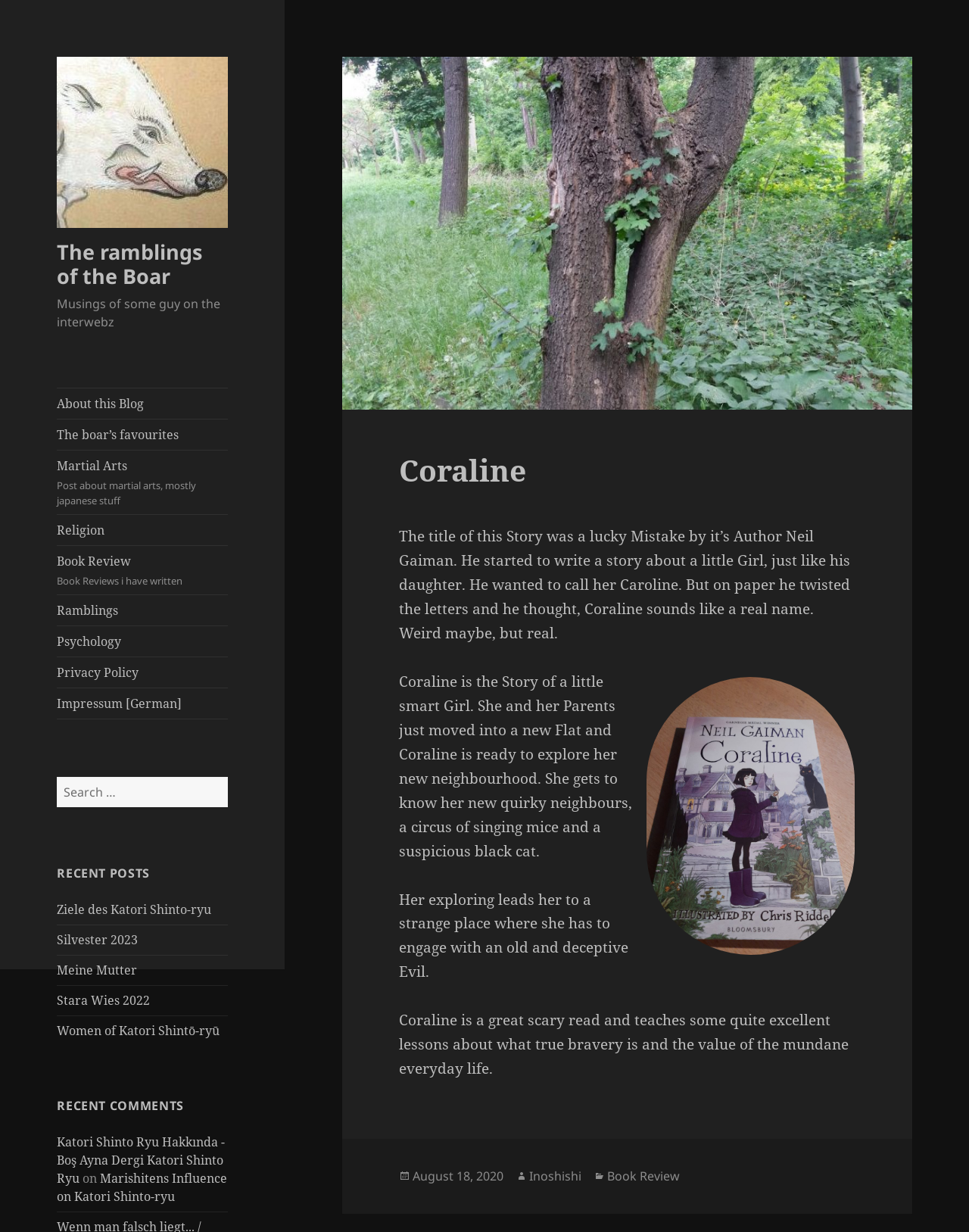Provide the bounding box coordinates of the area you need to click to execute the following instruction: "View the book review of 'Coraline'".

[0.627, 0.948, 0.702, 0.962]